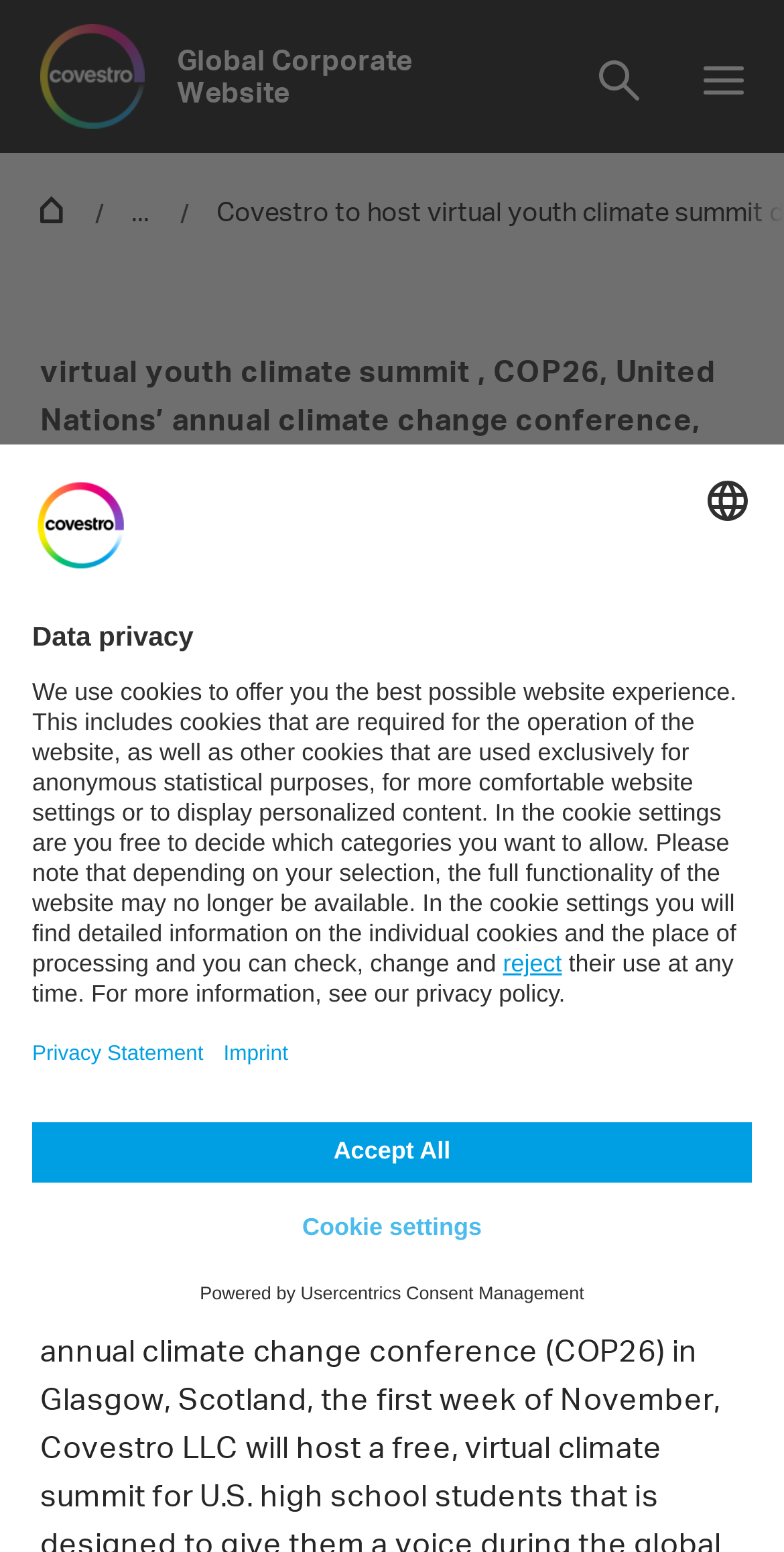Summarize the webpage with a detailed and informative caption.

The webpage is about Covestro hosting a virtual youth climate summit during COP26. At the top left, there is a logo of Covestro and a link to the global corporate website. On the top right, there are several icons, including a search button, a navigation toggle, and a button with three dots.

Below the top section, there is a heading that reads "Covestro to host virtual youth climate summit during COP26" followed by a brief description of the event. On the left side, there are several social media links, and on the right side, there is a figure with a quote from Rebecca Lucore.

In the middle of the page, there is a section about data privacy, which includes a button to open privacy settings. When clicked, a dialog box appears with detailed information about cookies, including a description of how they are used, and options to select language and cookie settings.

At the bottom of the page, there are several buttons, including "More Information", "Accept All", and "Powered by", which links to Usercentrics Consent Management.